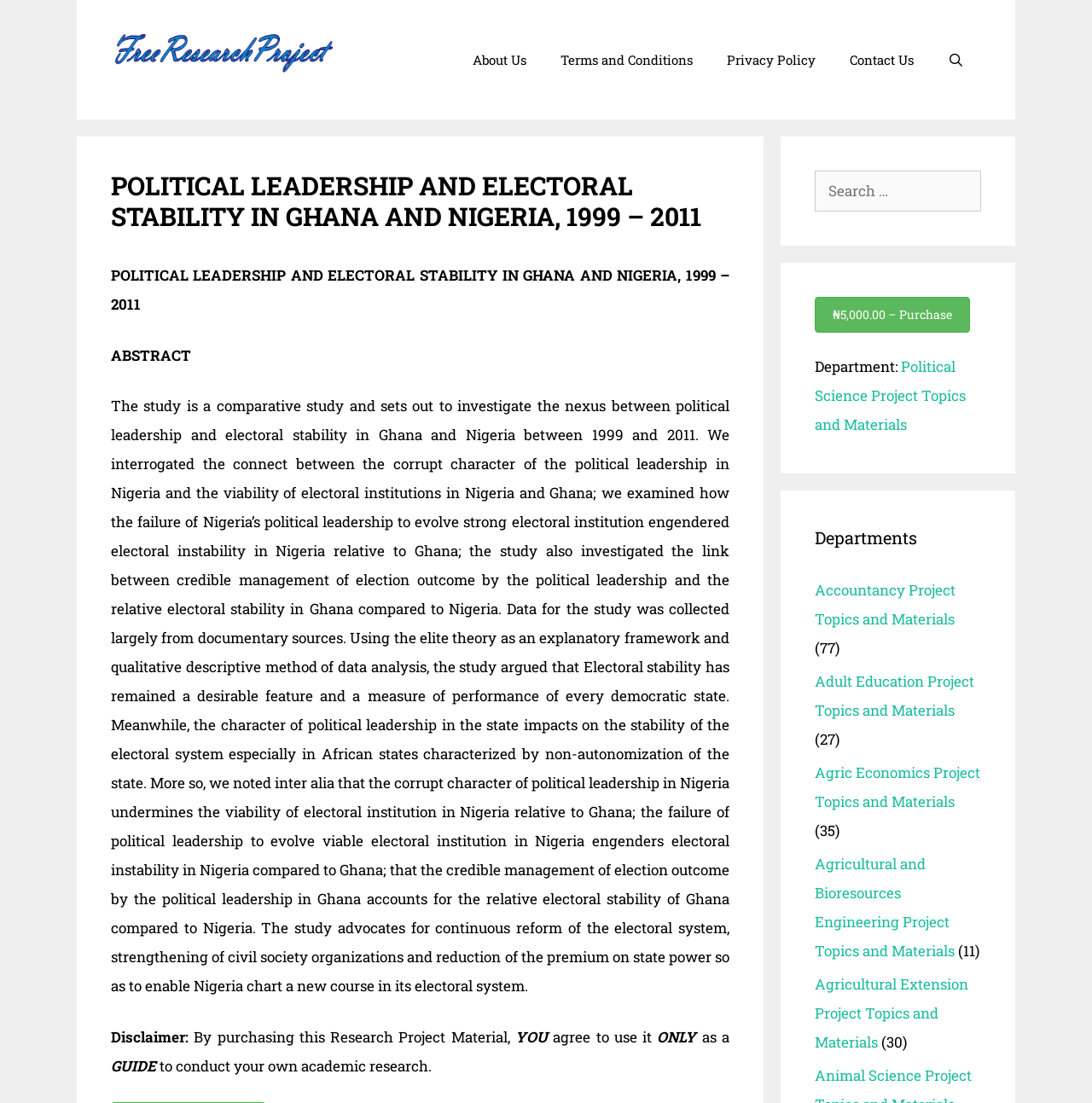Identify the bounding box coordinates of the section to be clicked to complete the task described by the following instruction: "Go to Solink". The coordinates should be four float numbers between 0 and 1, formatted as [left, top, right, bottom].

None